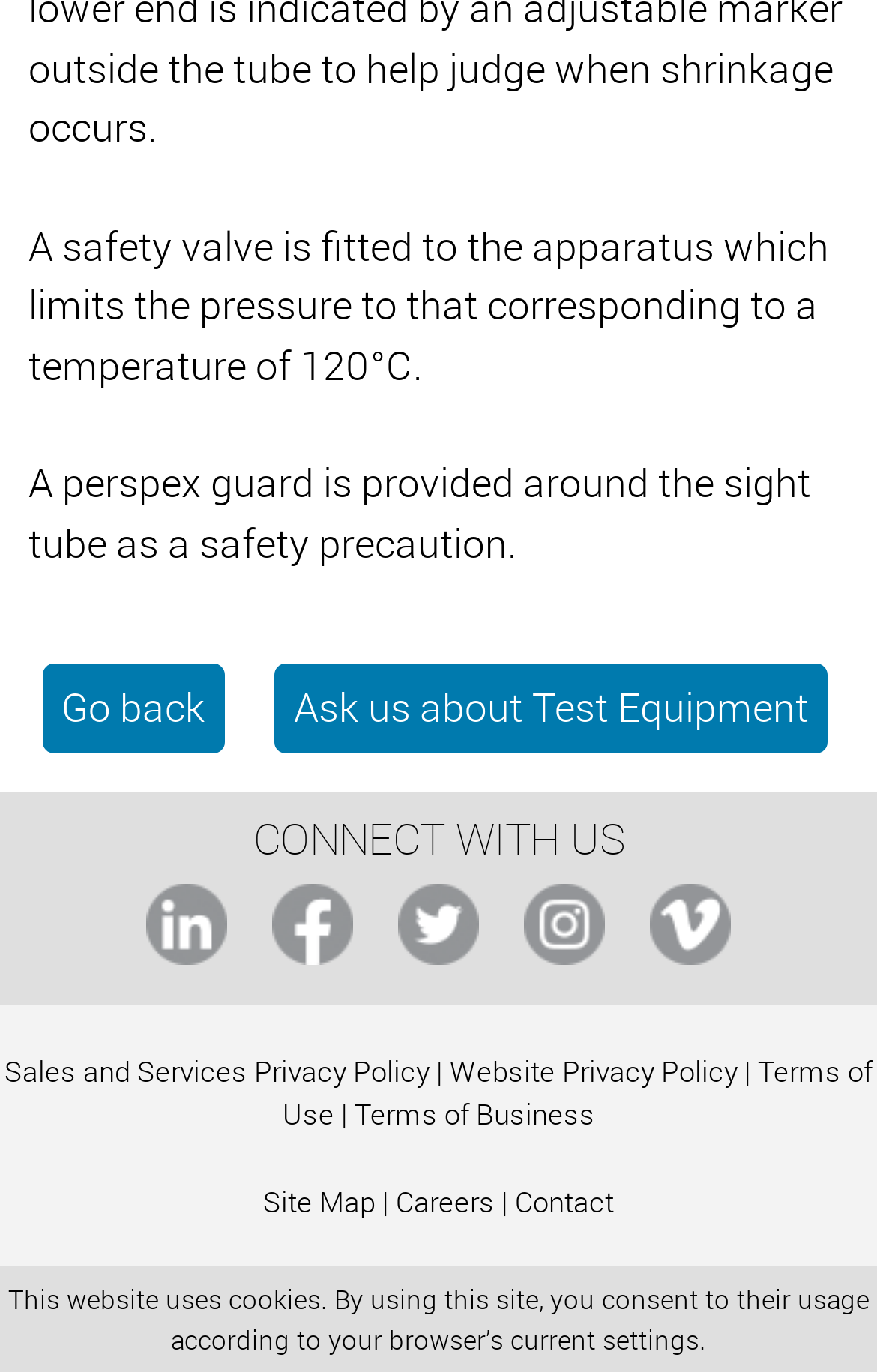Identify the bounding box for the element characterized by the following description: "Contact".

[0.587, 0.861, 0.7, 0.889]